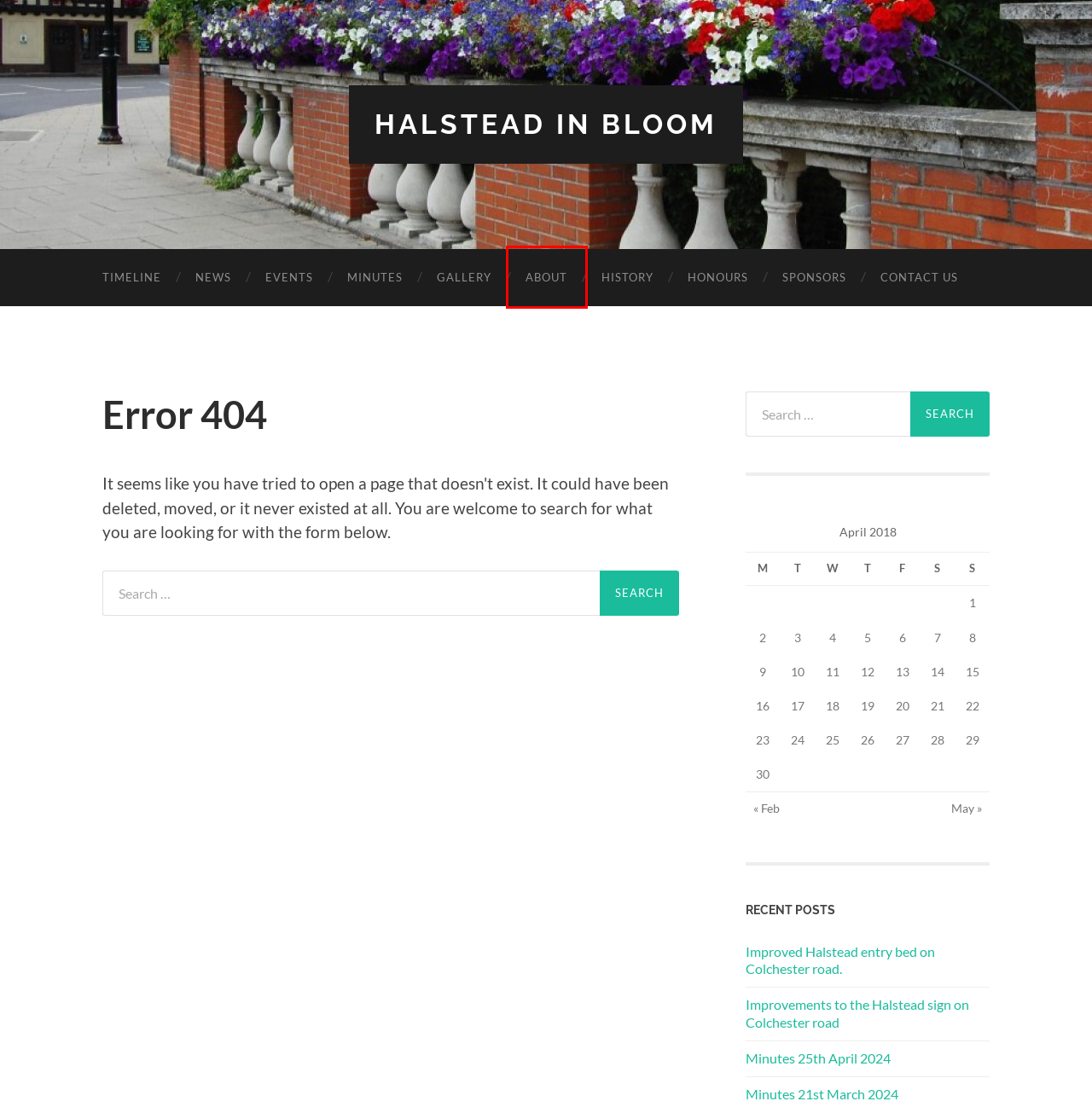You have a screenshot showing a webpage with a red bounding box around a UI element. Choose the webpage description that best matches the new page after clicking the highlighted element. Here are the options:
A. Honours – Halstead In Bloom
B. History – Halstead In Bloom
C. Minutes 21st March 2024 – Halstead In Bloom
D. Sponsors – Halstead In Bloom
E. About – Halstead In Bloom
F. Events – Halstead In Bloom
G. News – Halstead In Bloom
H. May 2018 – Halstead In Bloom

E